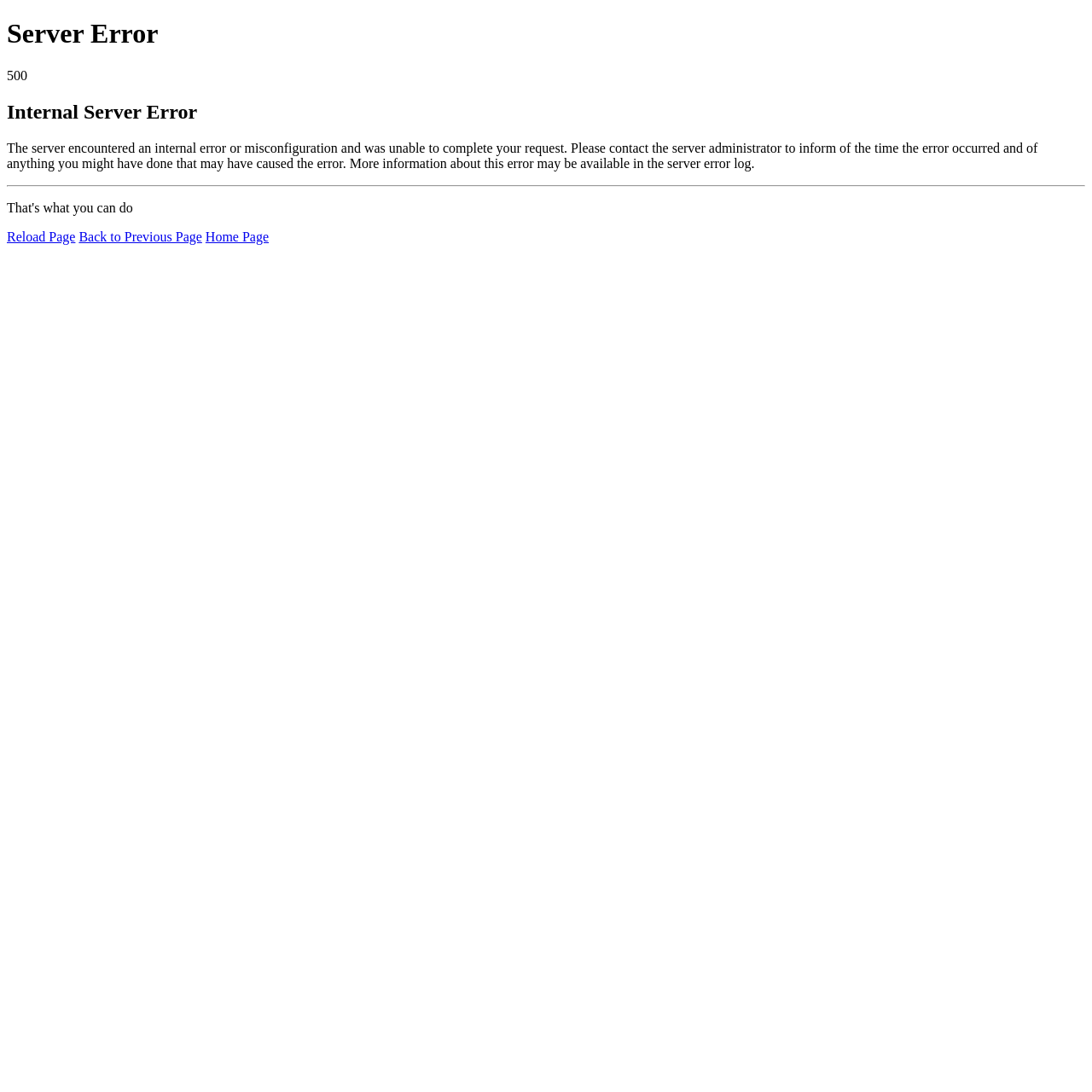Based on the element description Home Page, identify the bounding box coordinates for the UI element. The coordinates should be in the format (top-left x, top-left y, bottom-right x, bottom-right y) and within the 0 to 1 range.

[0.188, 0.21, 0.246, 0.223]